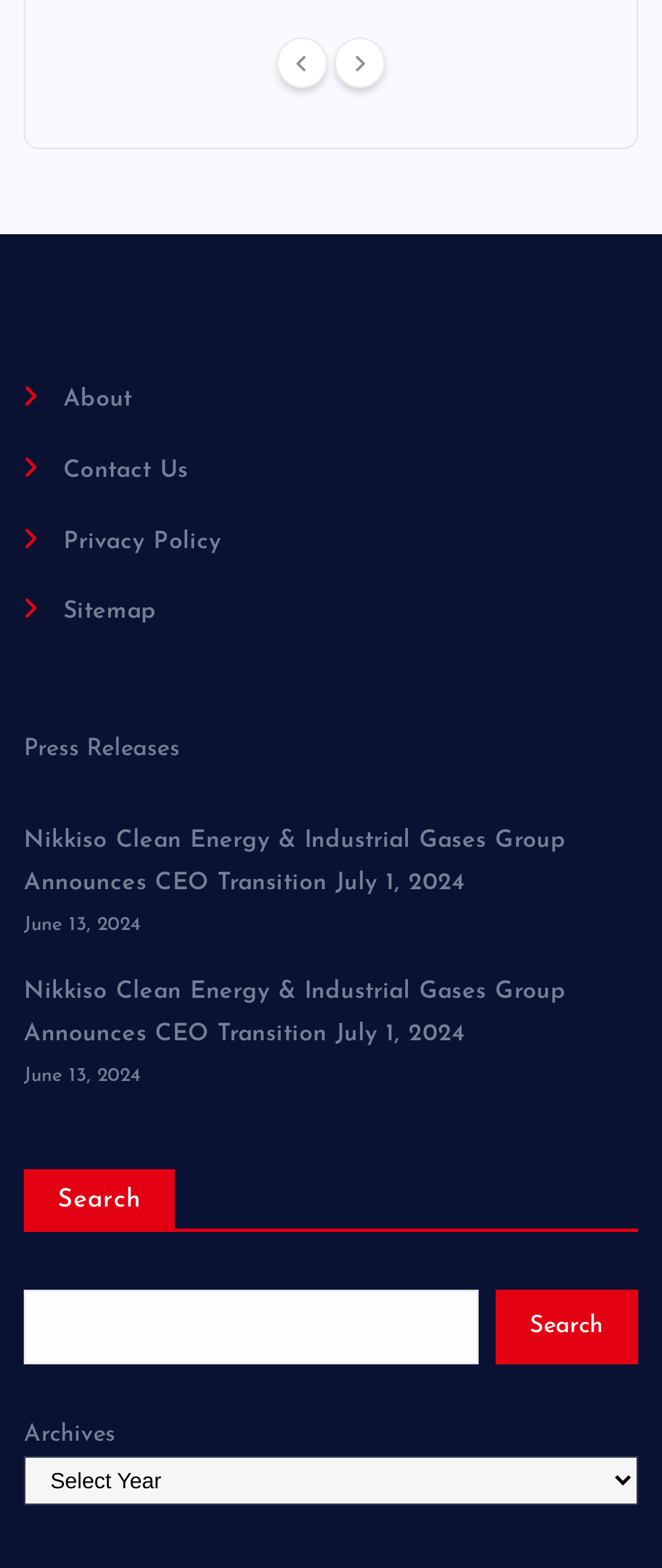Provide the bounding box coordinates of the area you need to click to execute the following instruction: "Search for something".

[0.036, 0.823, 0.722, 0.87]